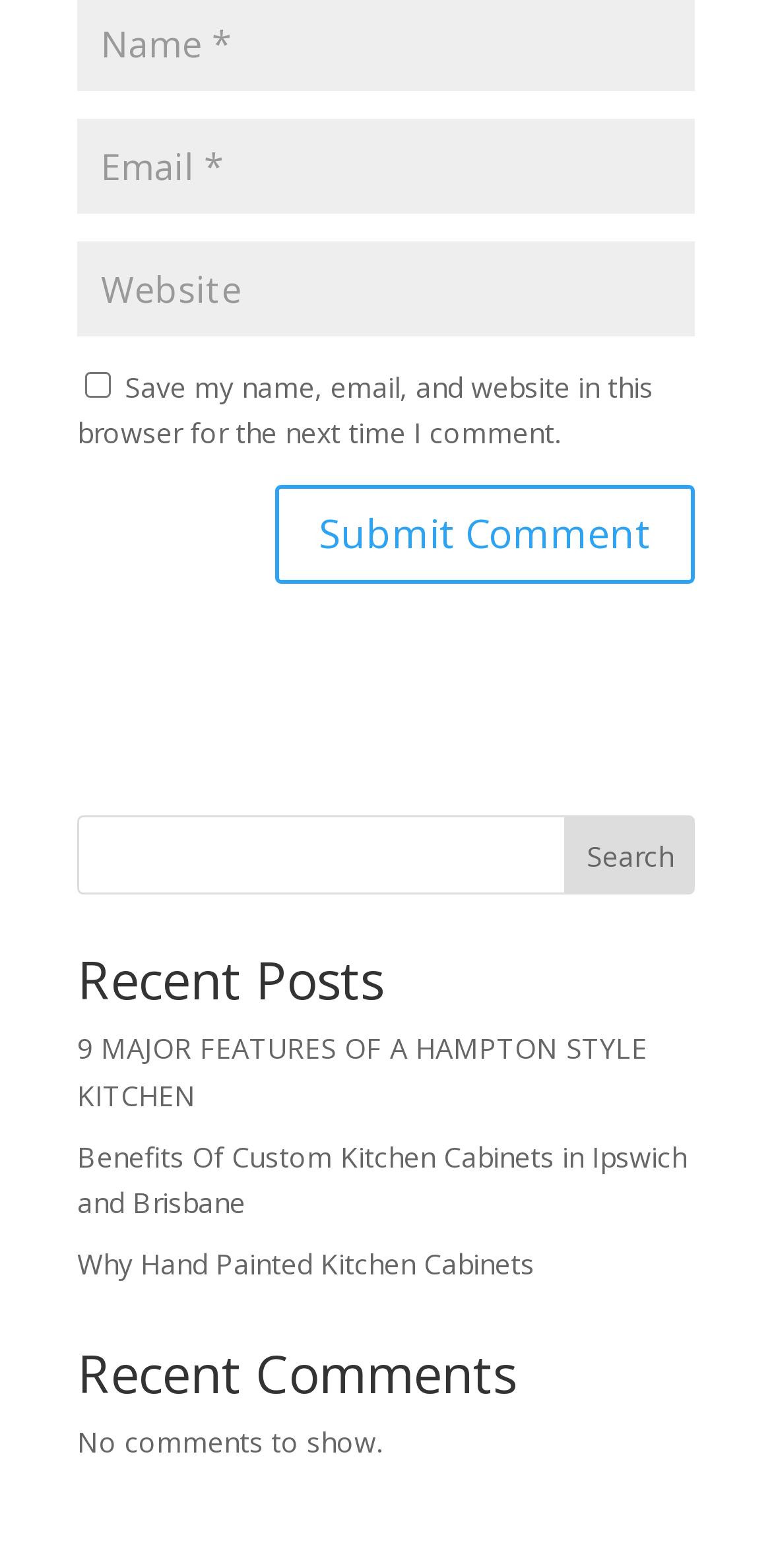What is the purpose of the checkbox?
Answer the question with as much detail as you can, using the image as a reference.

The checkbox has a label 'Save my name, email, and website in this browser for the next time I comment.' which suggests that its purpose is to save the user's comment information for future use.